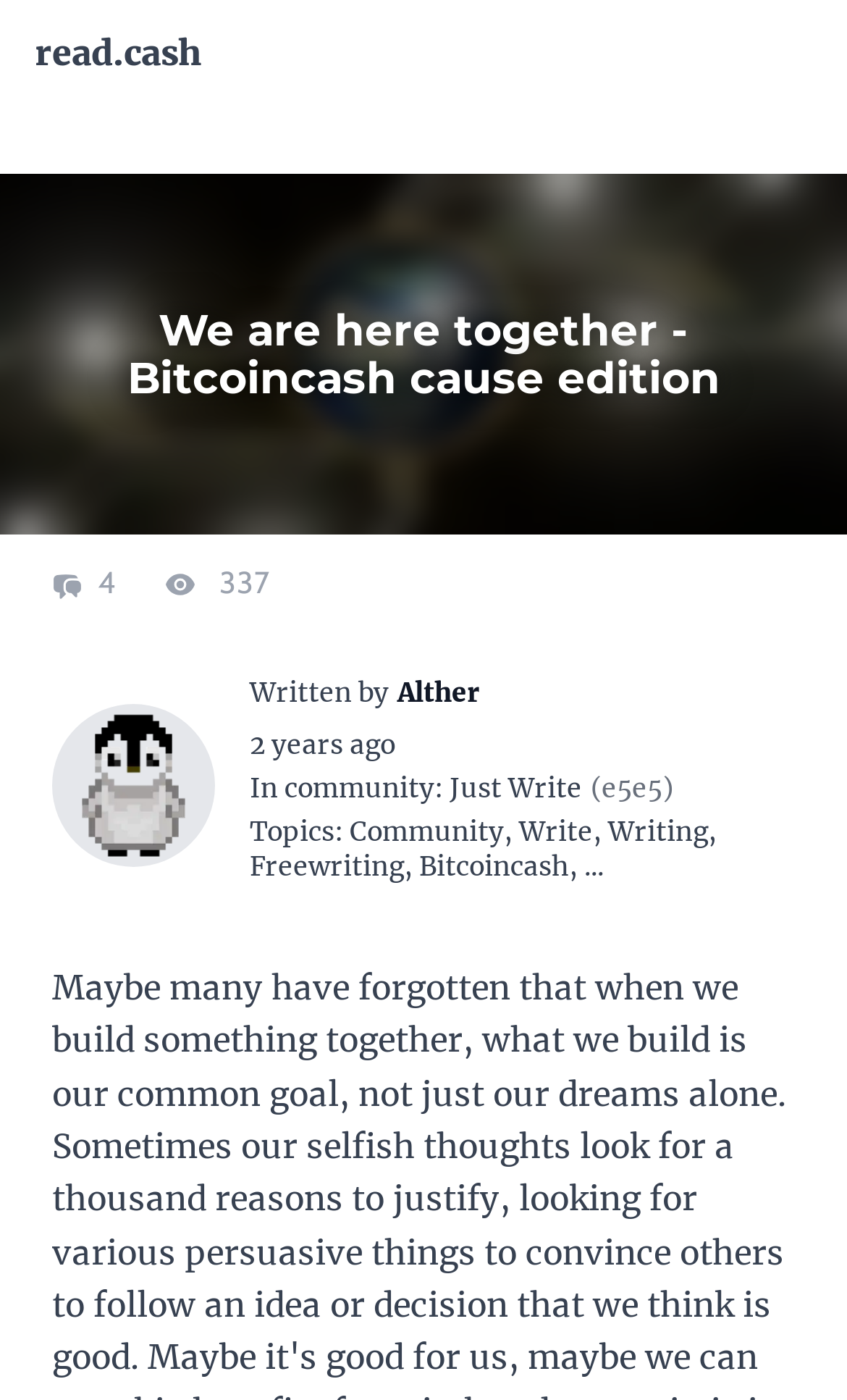Identify the bounding box coordinates necessary to click and complete the given instruction: "go to the community page".

[0.336, 0.551, 0.513, 0.574]